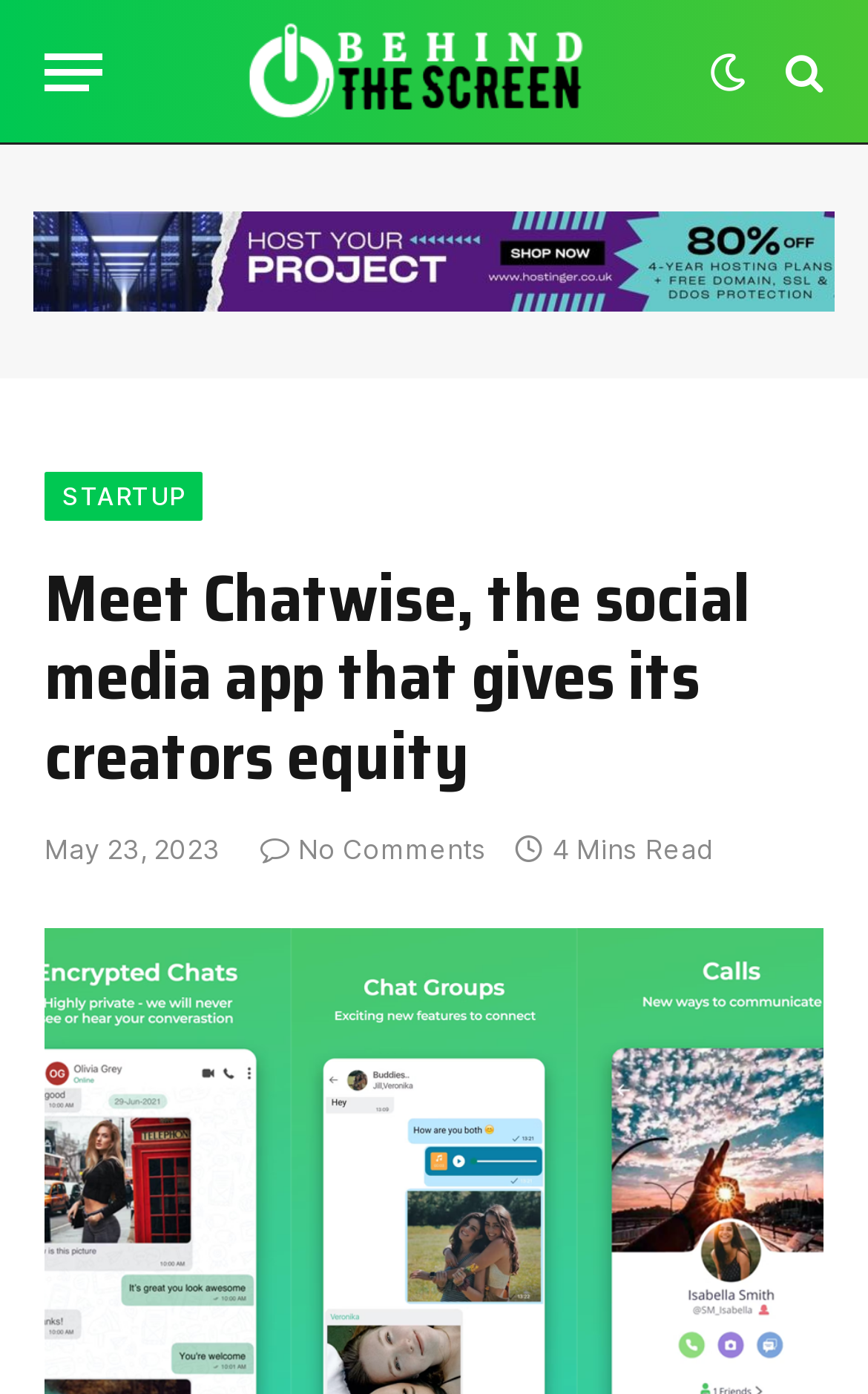What is the category of the article?
Please provide a full and detailed response to the question.

I found the category of the article by looking at the link element on the webpage, which contains the text 'STARTUP'.